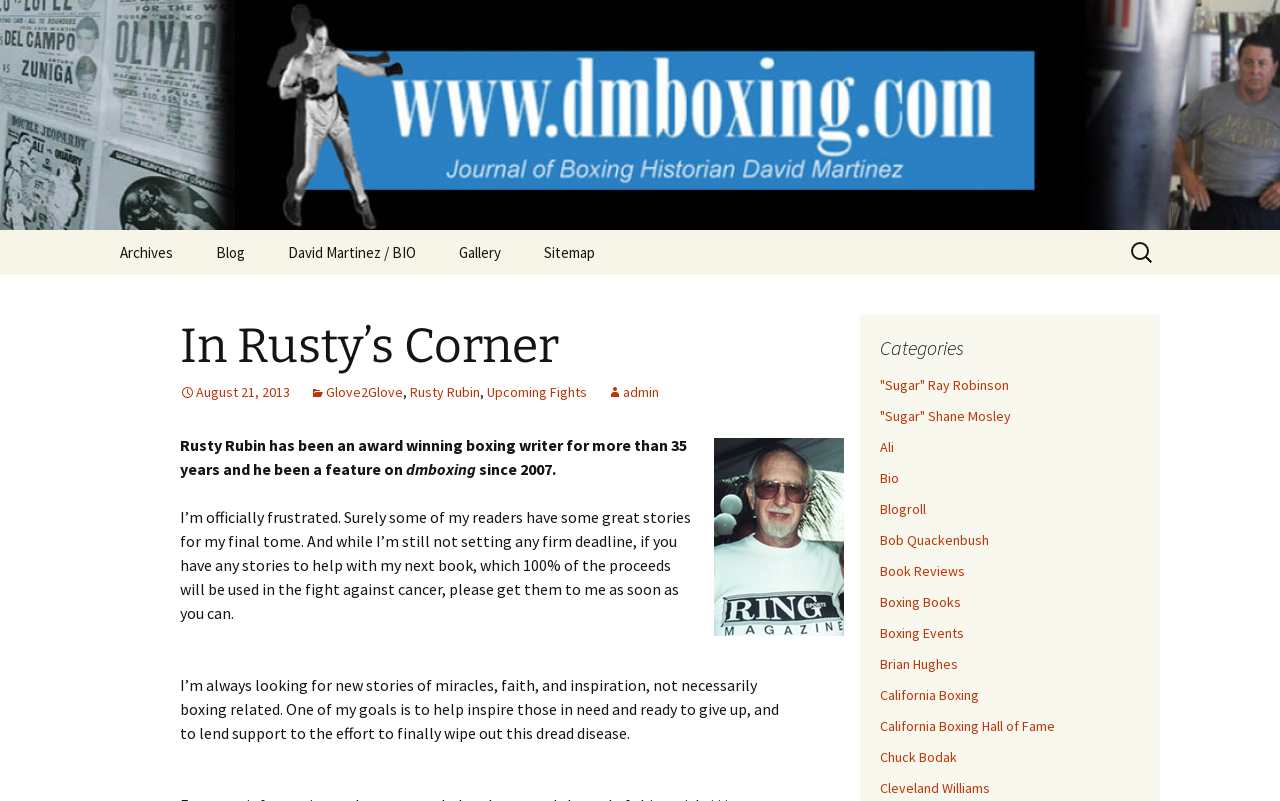Identify the bounding box coordinates of the area you need to click to perform the following instruction: "Visit the Provincial Grand Lodge of Derbyshire website".

None